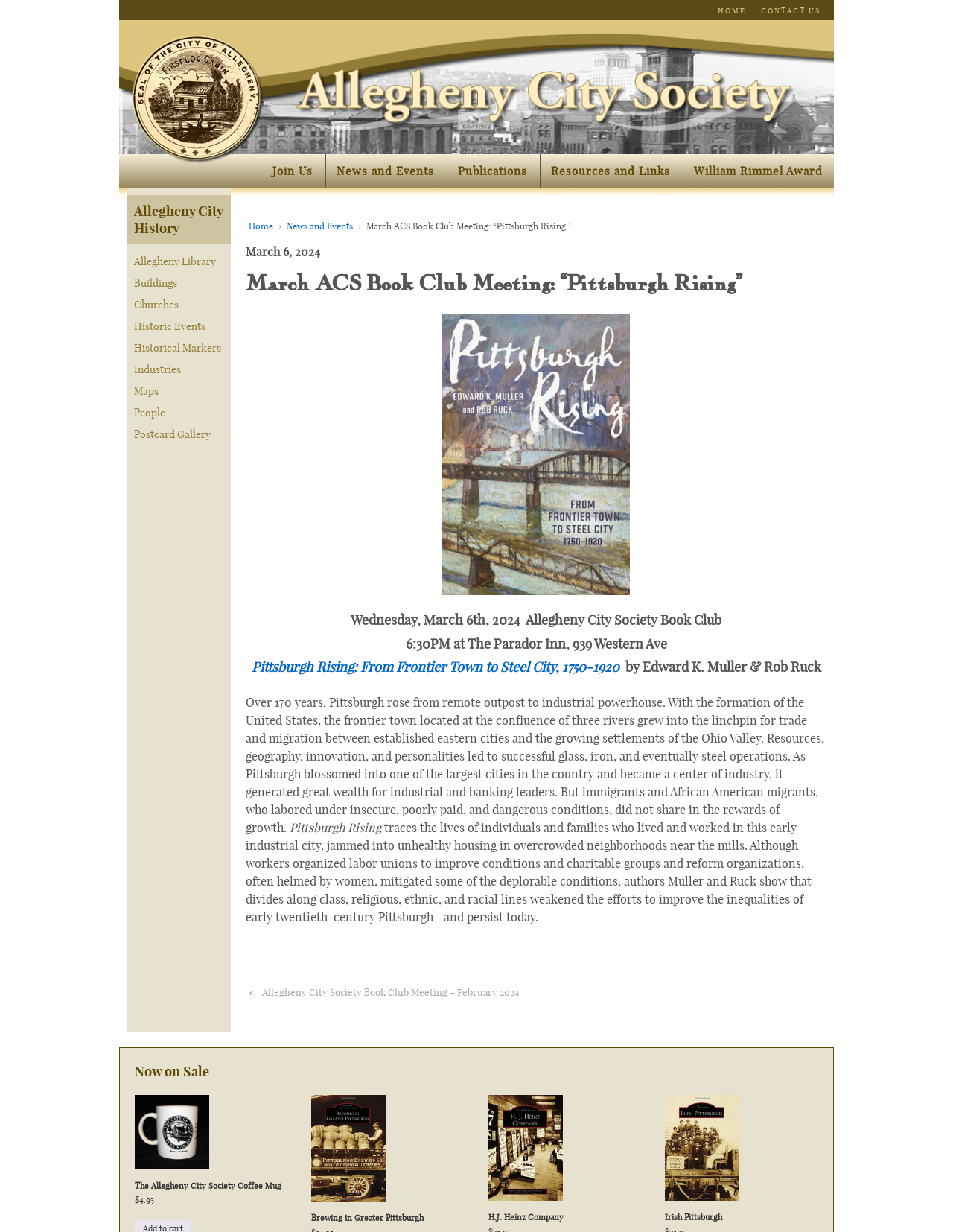Pinpoint the bounding box coordinates of the element you need to click to execute the following instruction: "Click on the 'General' category". The bounding box should be represented by four float numbers between 0 and 1, in the format [left, top, right, bottom].

None